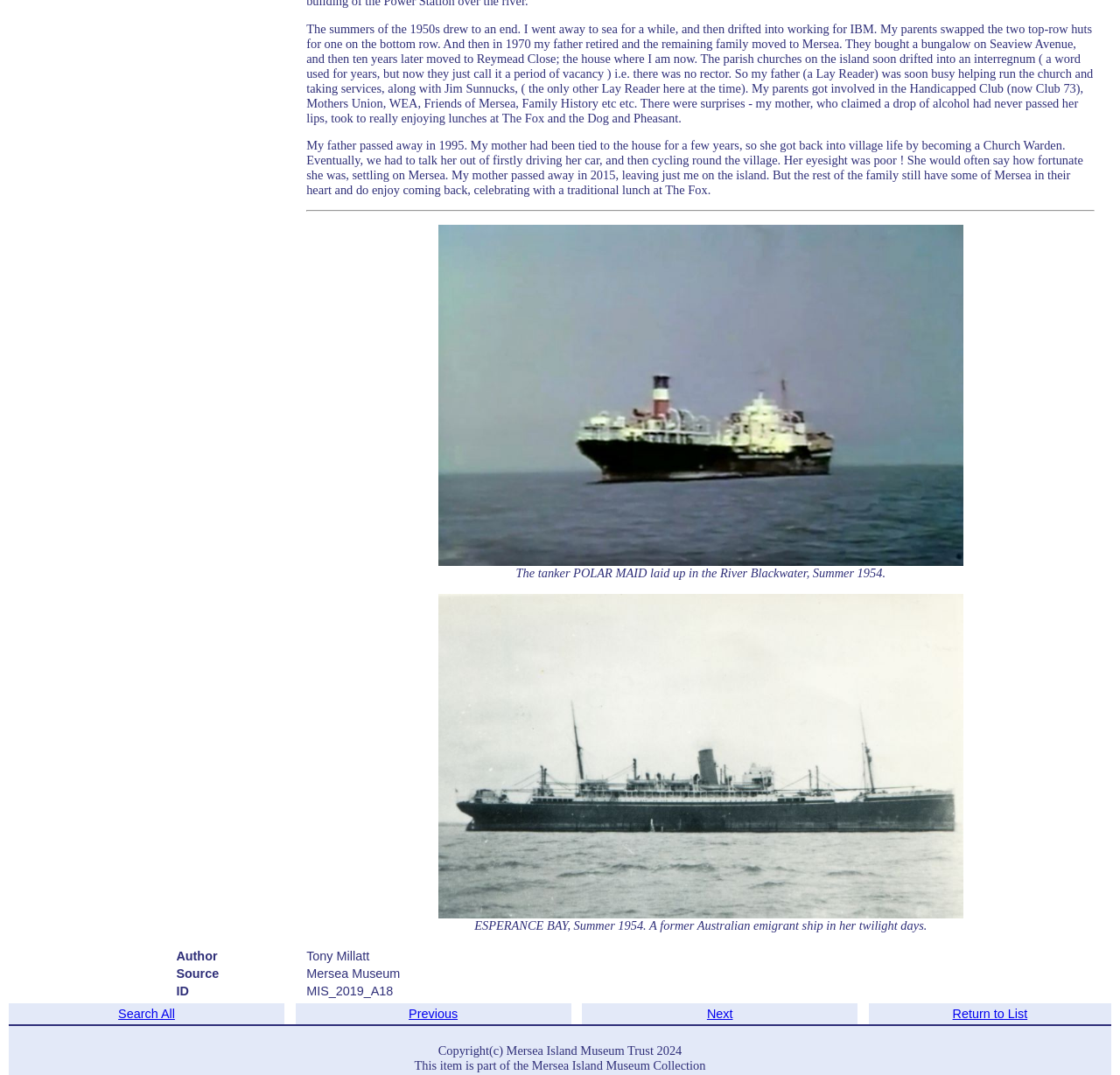Give a one-word or phrase response to the following question: What is the copyright year of the webpage?

2024